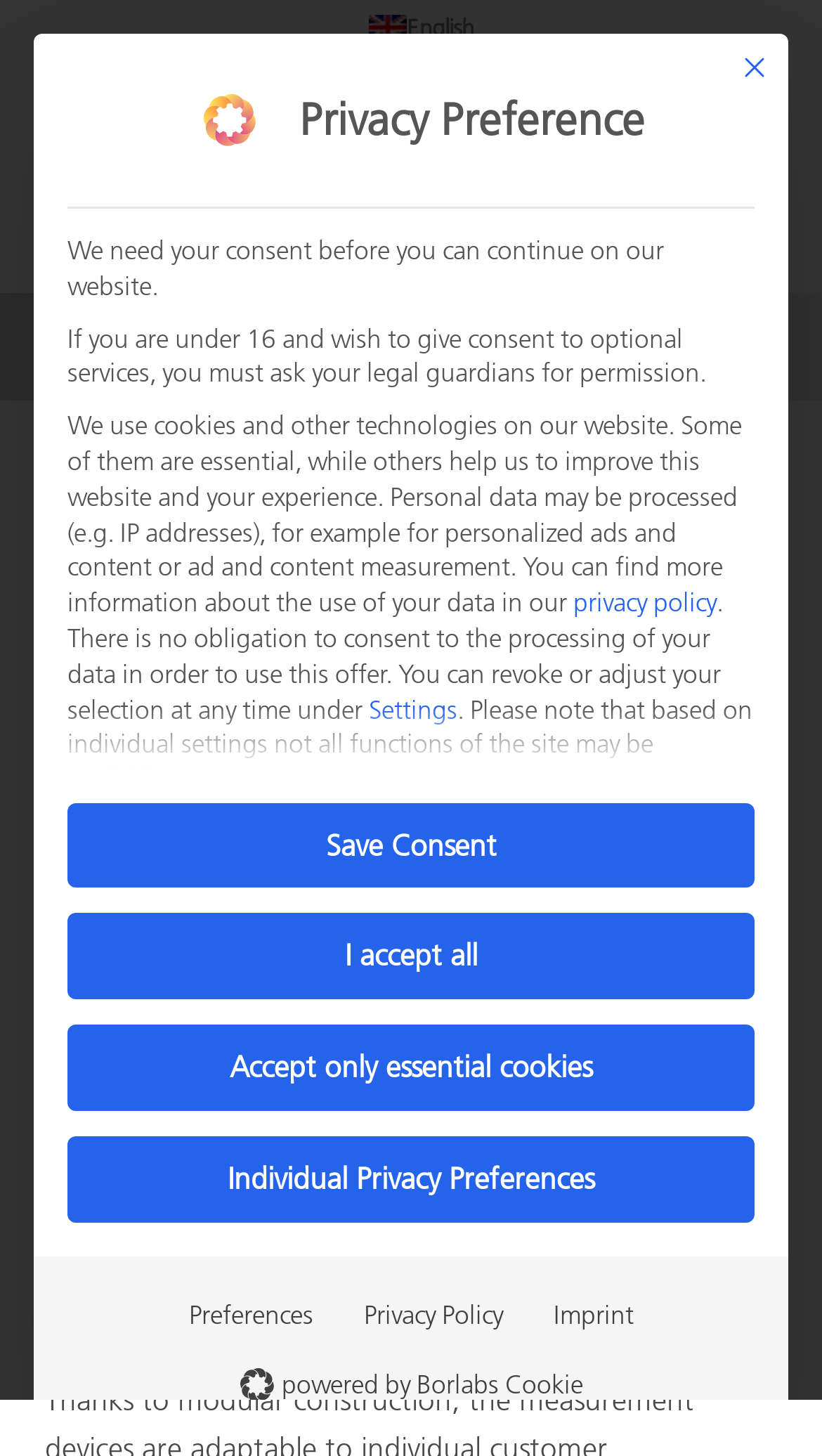Show the bounding box coordinates for the element that needs to be clicked to execute the following instruction: "Click the EDP Sciences logo". Provide the coordinates in the form of four float numbers between 0 and 1, i.e., [left, top, right, bottom].

None